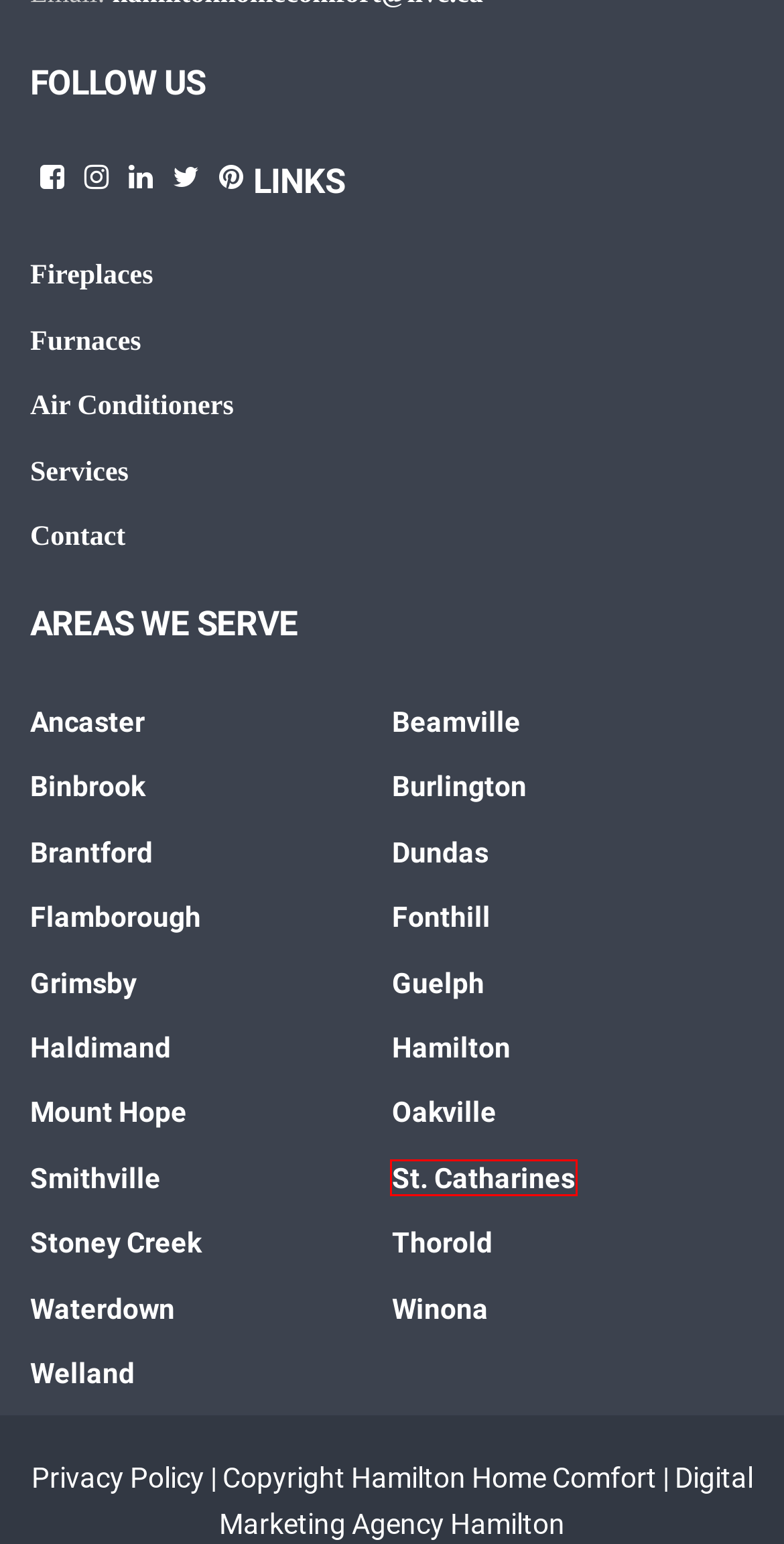You have a screenshot of a webpage where a red bounding box highlights a specific UI element. Identify the description that best matches the resulting webpage after the highlighted element is clicked. The choices are:
A. HVAC Services Grimsby ON
B. HVAC Services Burlington ON
C. HVAC Services Ancaster ON
D. HVAC Services Smithville, ON
E. HVAC Services Beamville, ON
F. HVAC Services Dundas ON
G. HVAC Services Hamilton ON
H. HVAC Services St. Catharines ON

H